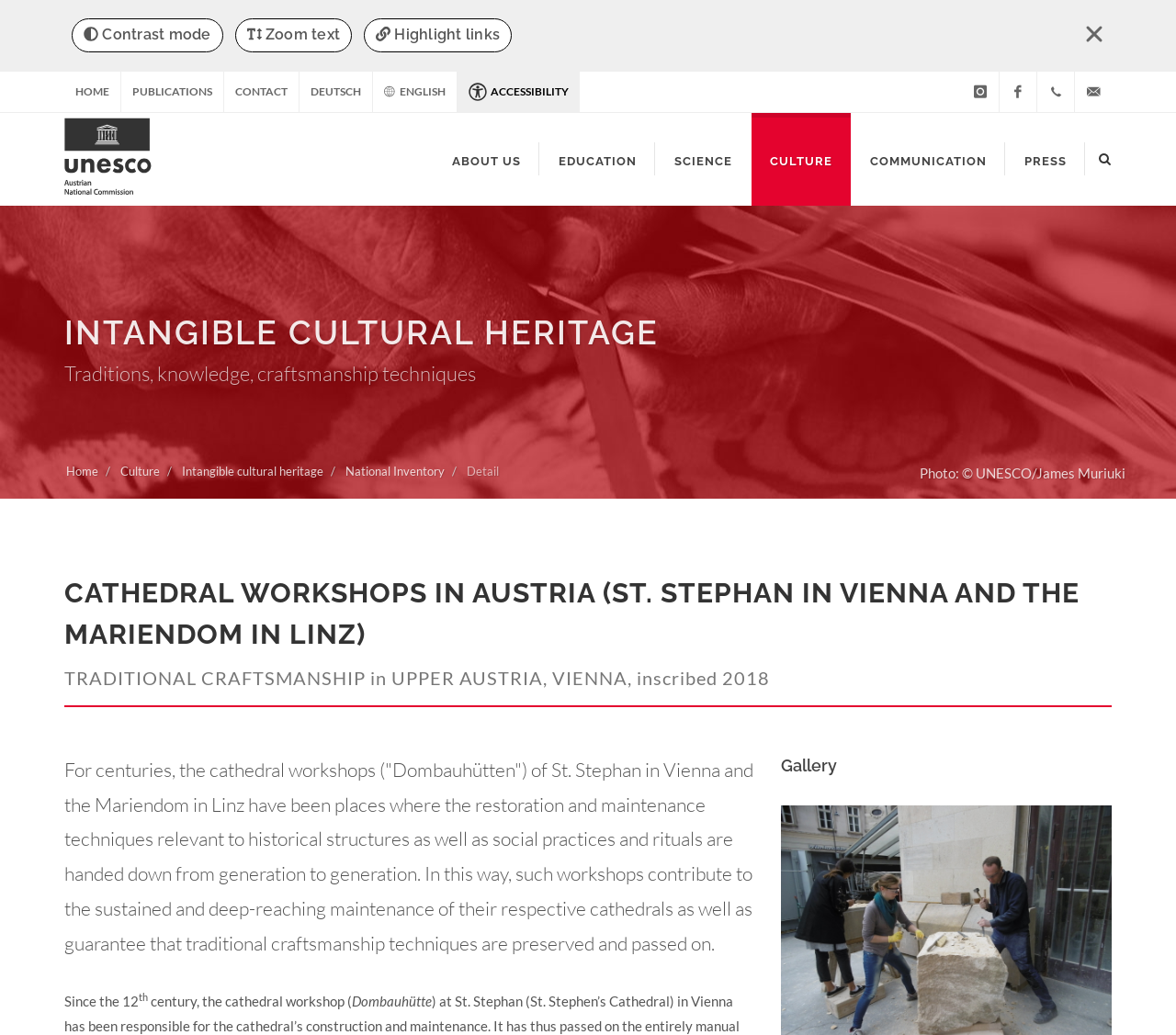Please locate the bounding box coordinates of the region I need to click to follow this instruction: "View intangible cultural heritage".

[0.155, 0.448, 0.275, 0.462]